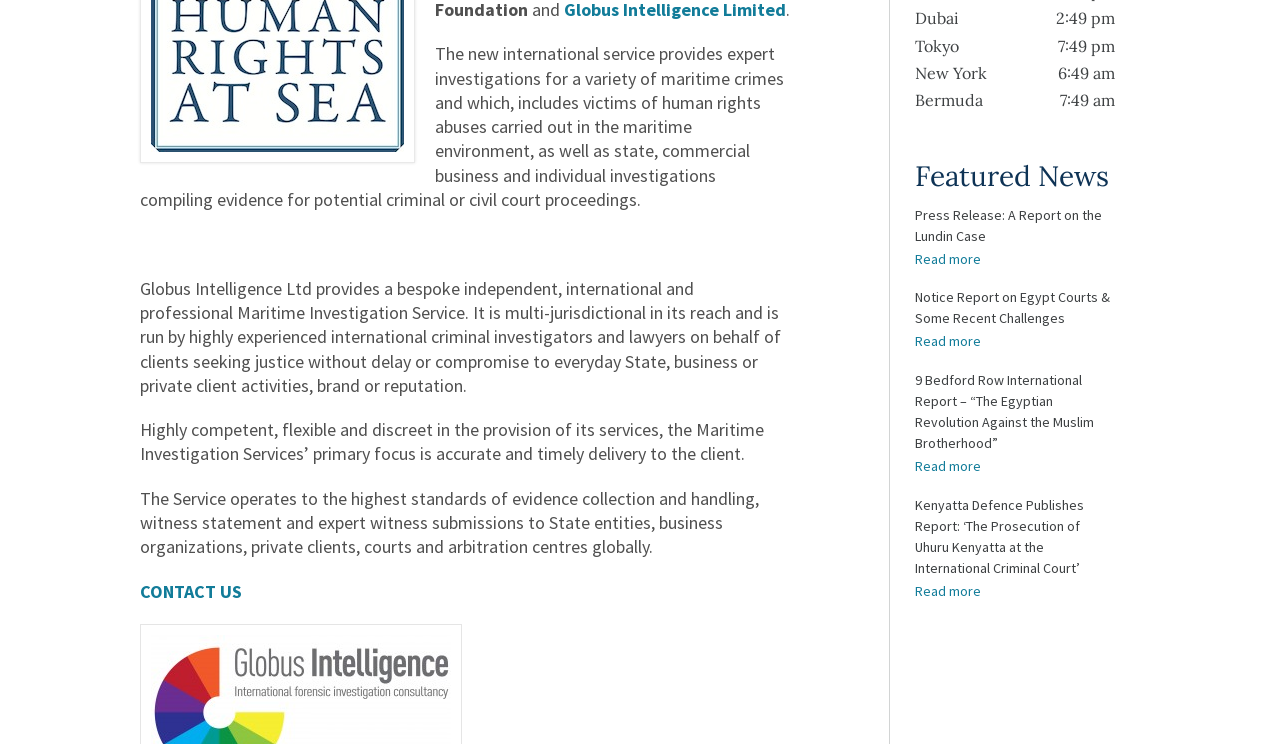Using the provided element description, identify the bounding box coordinates as (top-left x, top-left y, bottom-right x, bottom-right y). Ensure all values are between 0 and 1. Description: Sports

None